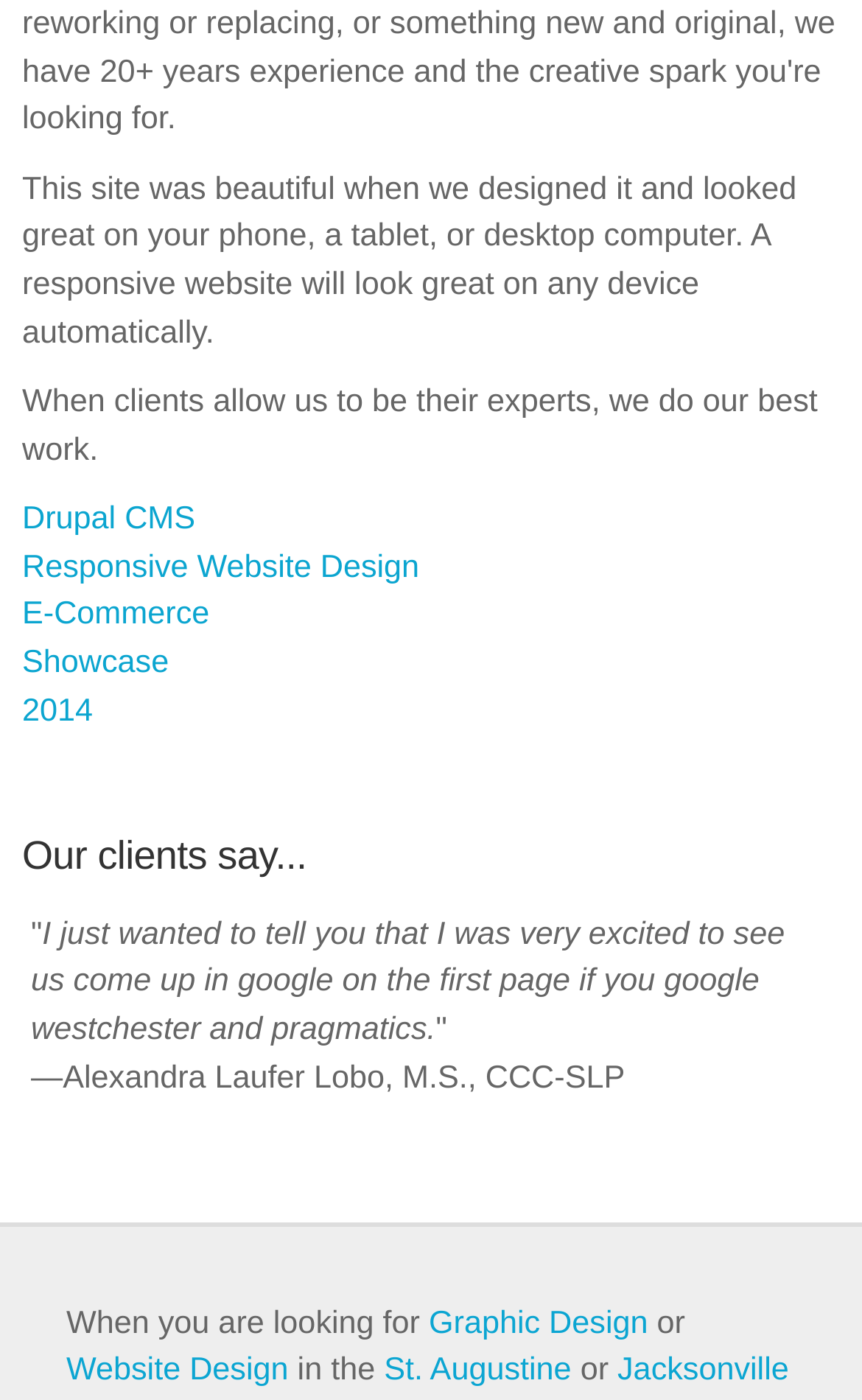Carefully examine the image and provide an in-depth answer to the question: What is the location mentioned in the testimonial?

The testimonial quote mentions 'westchester' as the location where the client's website appears on the first page of Google search results.